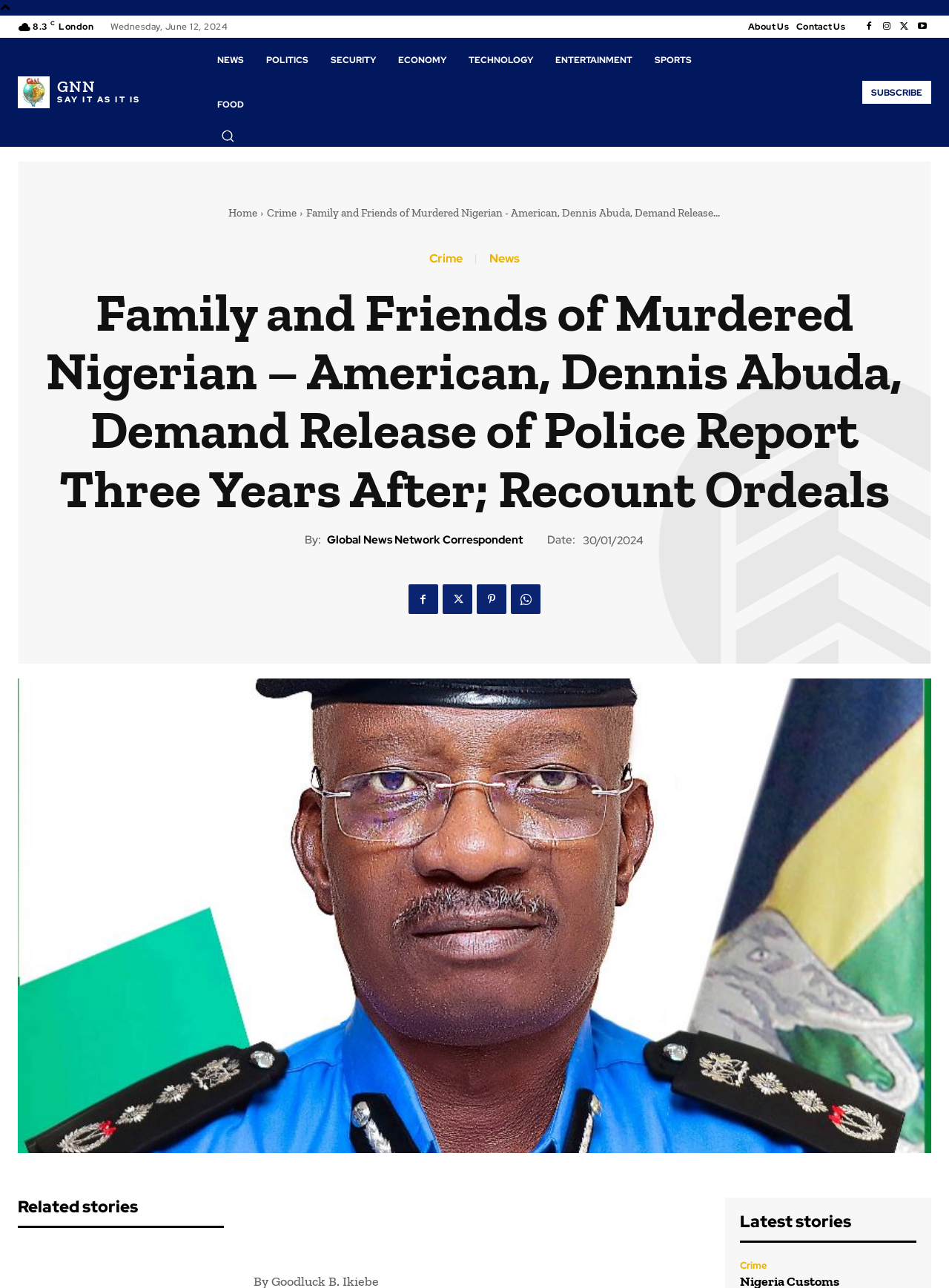What is the rating of the article?
Please respond to the question thoroughly and include all relevant details.

The rating of the article can be found at the top of the webpage, where it says '8.3' in a small font size.